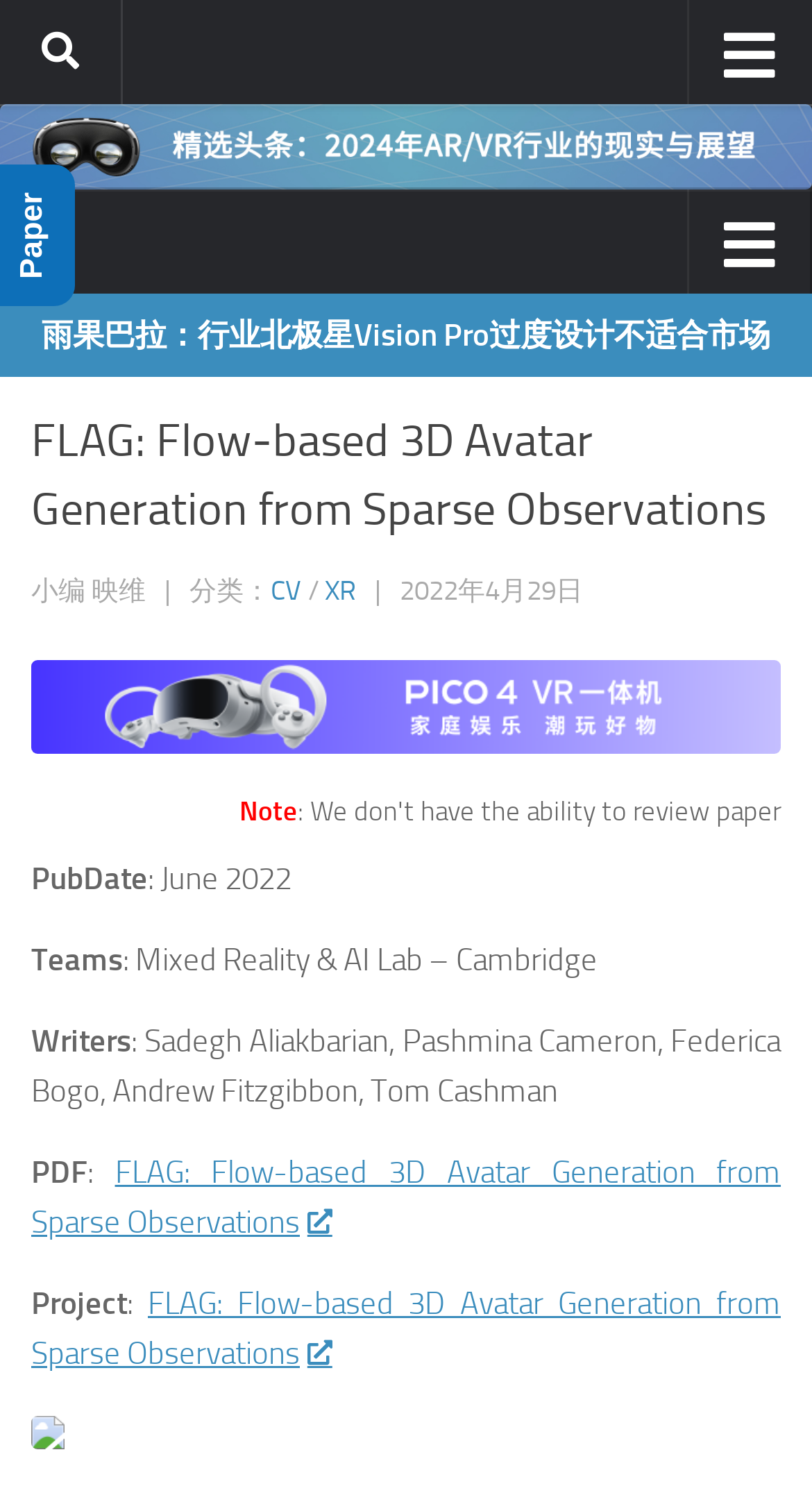What is the name of the research team?
Answer the question with a detailed and thorough explanation.

I found the team name by looking at the text 'Teams: Mixed Reality & AI Lab – Cambridge' which is located in the article metadata section.